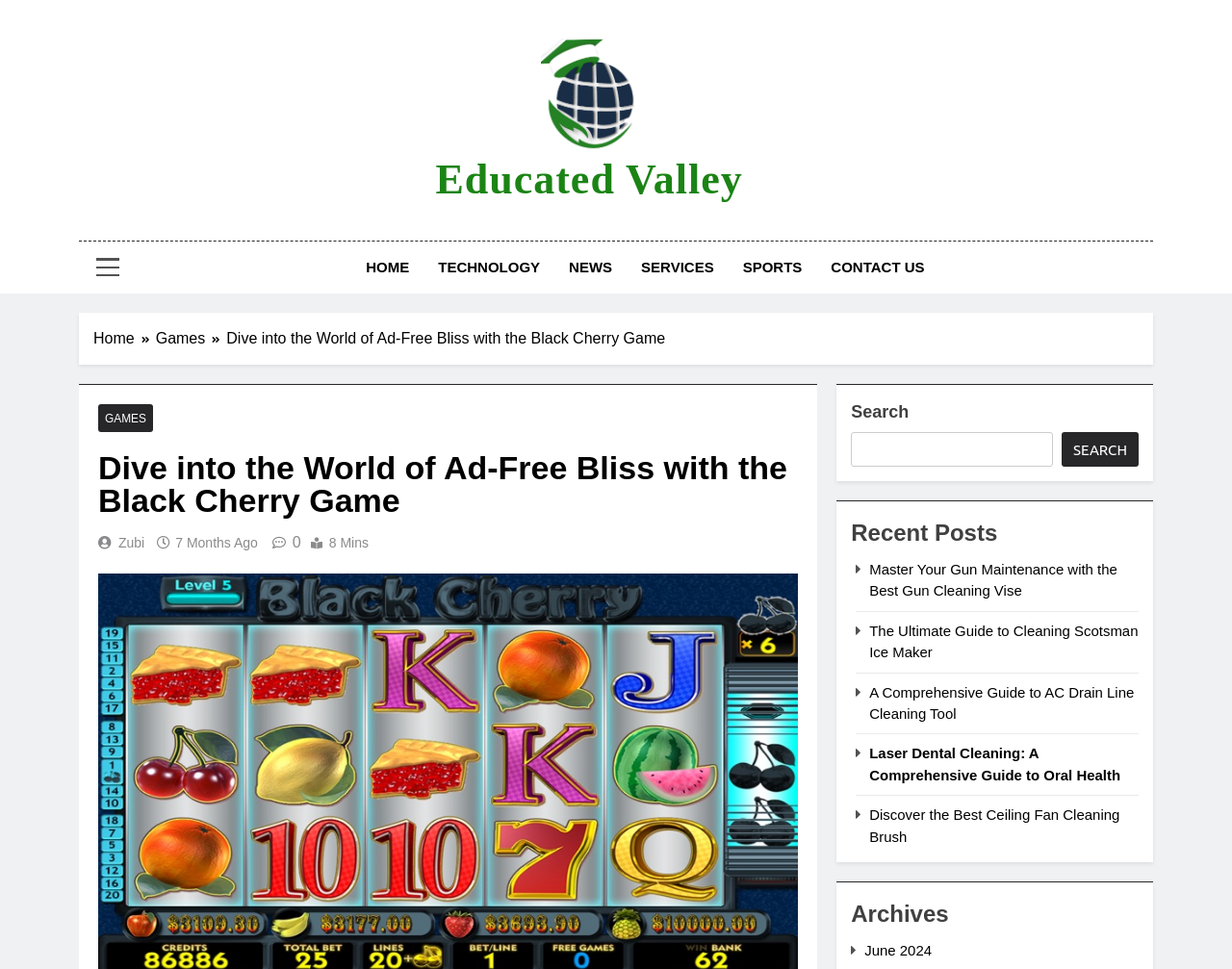Please indicate the bounding box coordinates for the clickable area to complete the following task: "Read the 'Recent Posts'". The coordinates should be specified as four float numbers between 0 and 1, i.e., [left, top, right, bottom].

[0.691, 0.532, 0.924, 0.568]